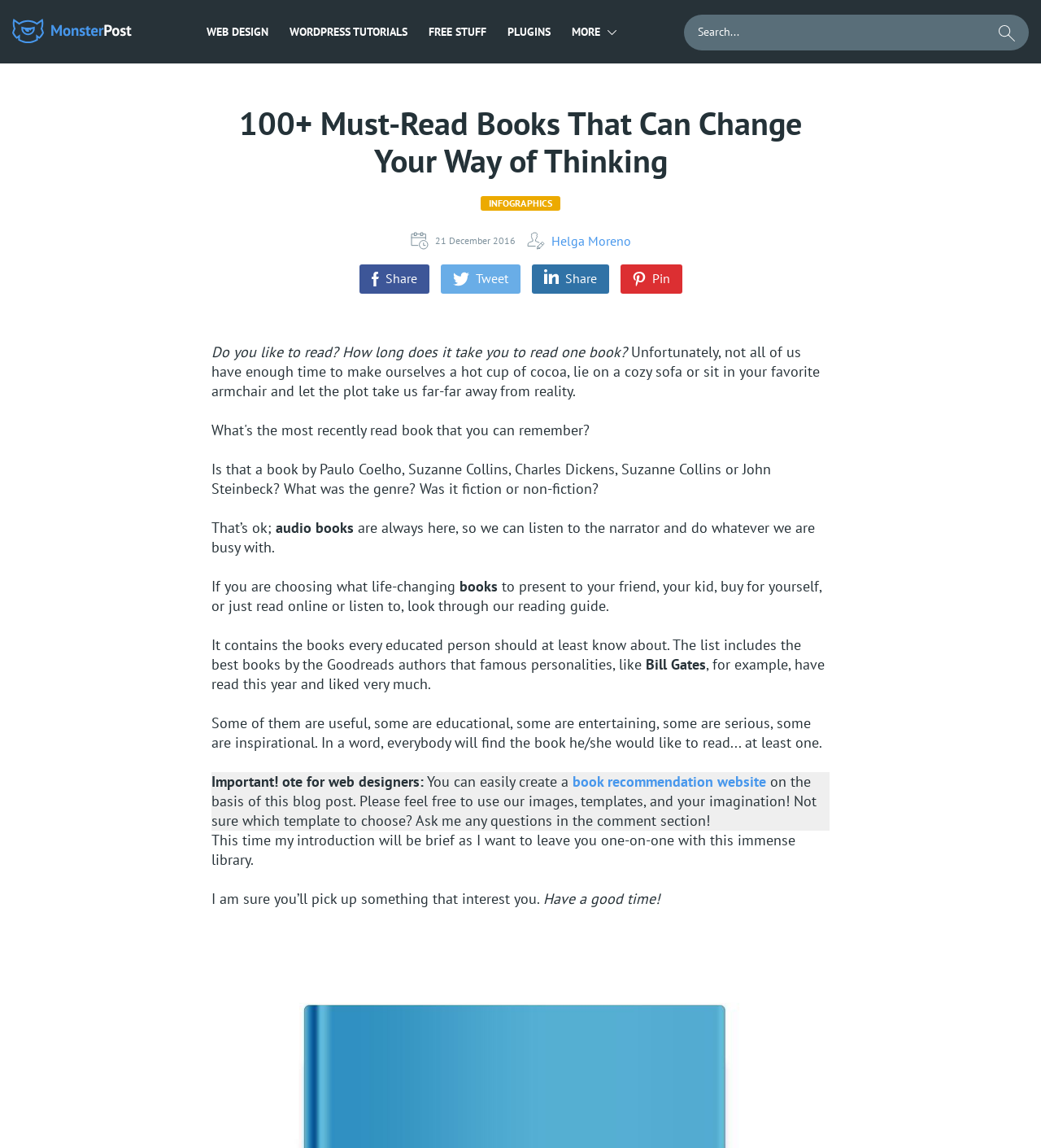What is the tone of the author's introduction?
Use the information from the image to give a detailed answer to the question.

The author's introduction is brief and inviting, as they want to leave the reader to explore the immense library of book recommendations, making the reader feel welcome and encouraged to start reading.